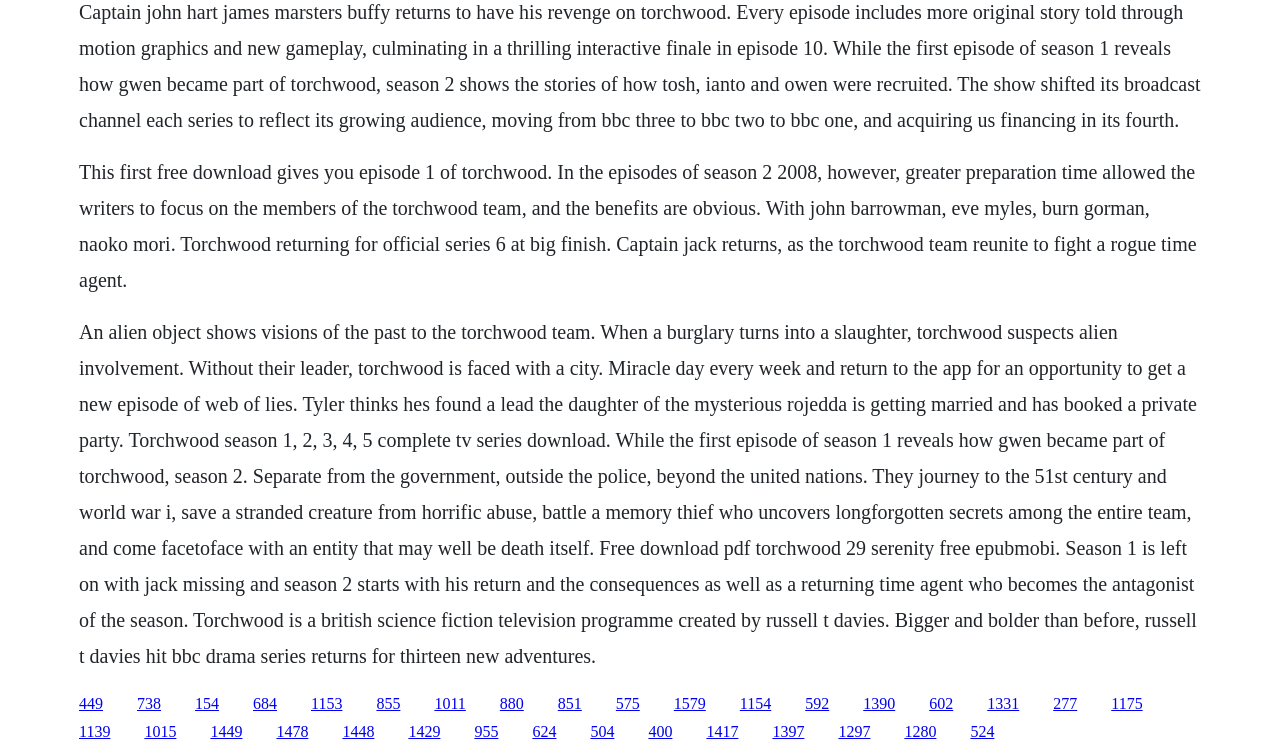Please mark the clickable region by giving the bounding box coordinates needed to complete this instruction: "Click the link to download Torchwood season 1".

[0.062, 0.92, 0.08, 0.943]